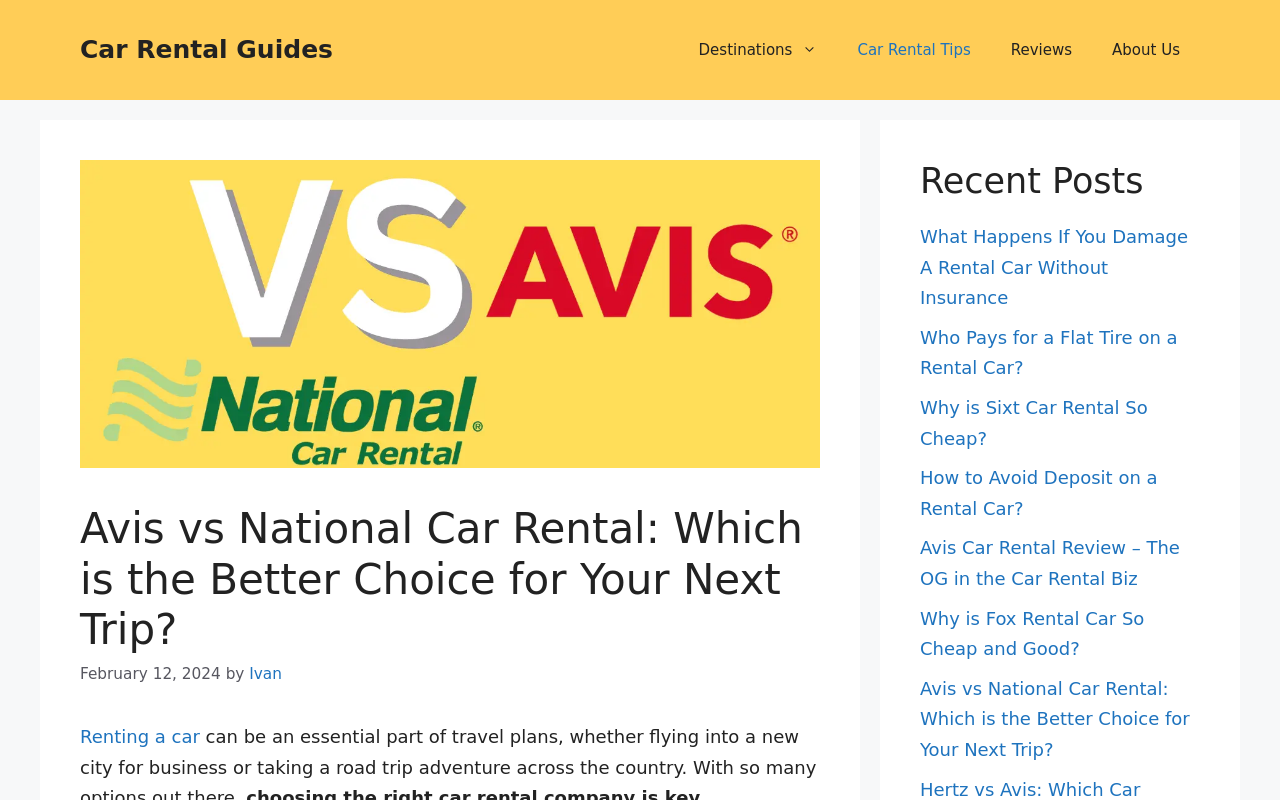How many links are there in the 'Recent Posts' section?
Please provide a single word or phrase in response based on the screenshot.

6